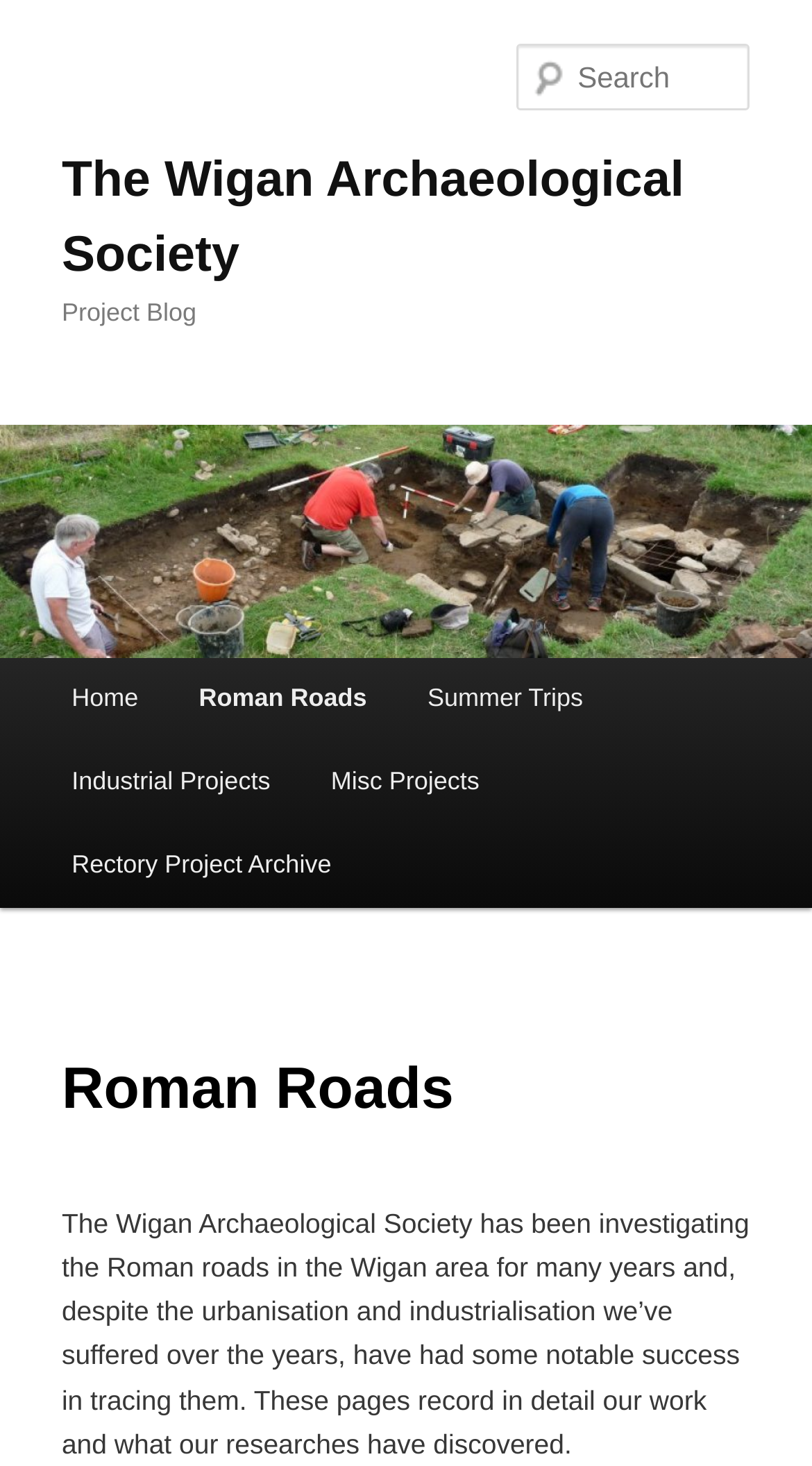Using the element description UPPER MAKEFIELD REPUBLICANS, predict the bounding box coordinates for the UI element. Provide the coordinates in (top-left x, top-left y, bottom-right x, bottom-right y) format with values ranging from 0 to 1.

None